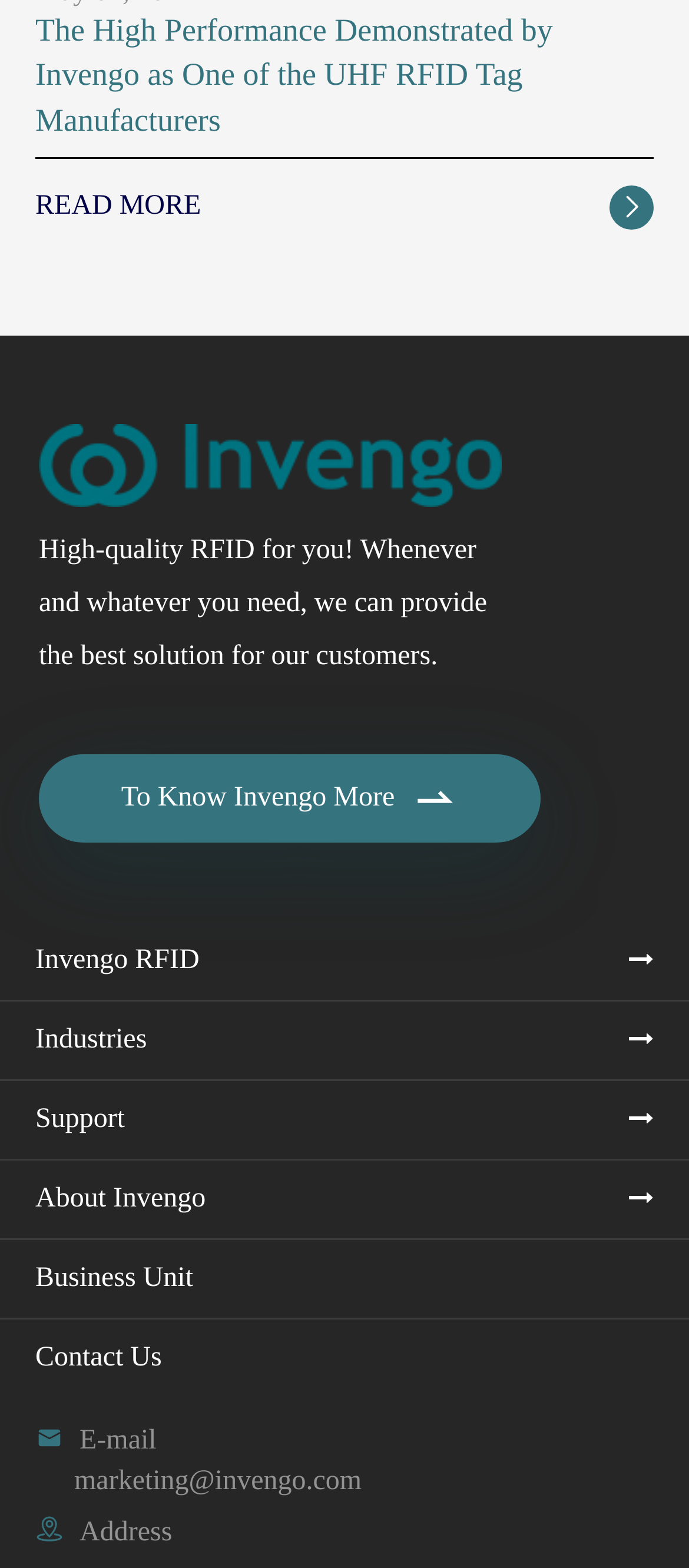Select the bounding box coordinates of the element I need to click to carry out the following instruction: "Read more about Invengo's high performance".

[0.051, 0.1, 0.949, 0.146]